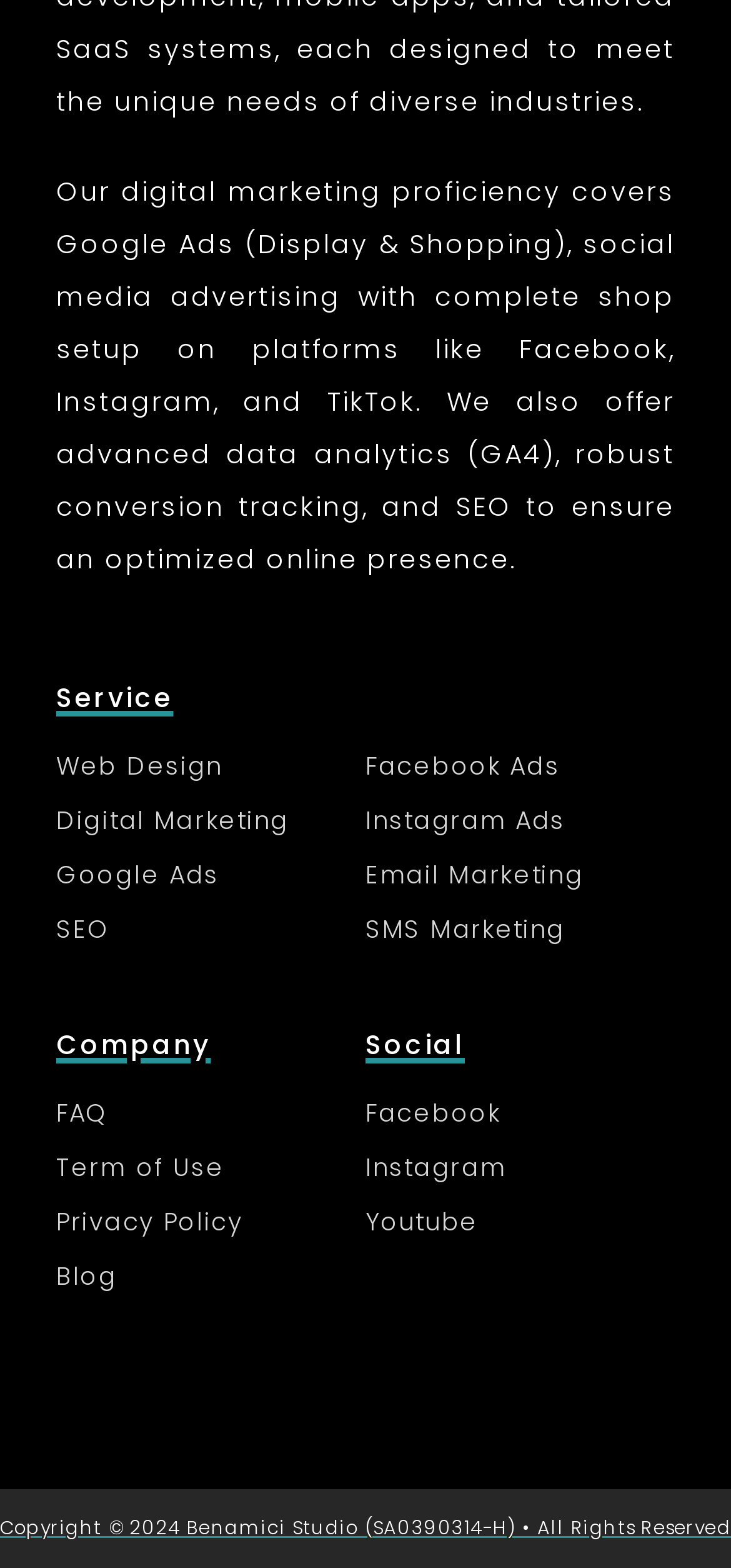What services does the company offer?
Answer the question in as much detail as possible.

The company offers various services including digital marketing, web design, Google Ads, SEO, Facebook Ads, Instagram Ads, Email Marketing, and SMS Marketing, as indicated by the links under the 'Service' heading.